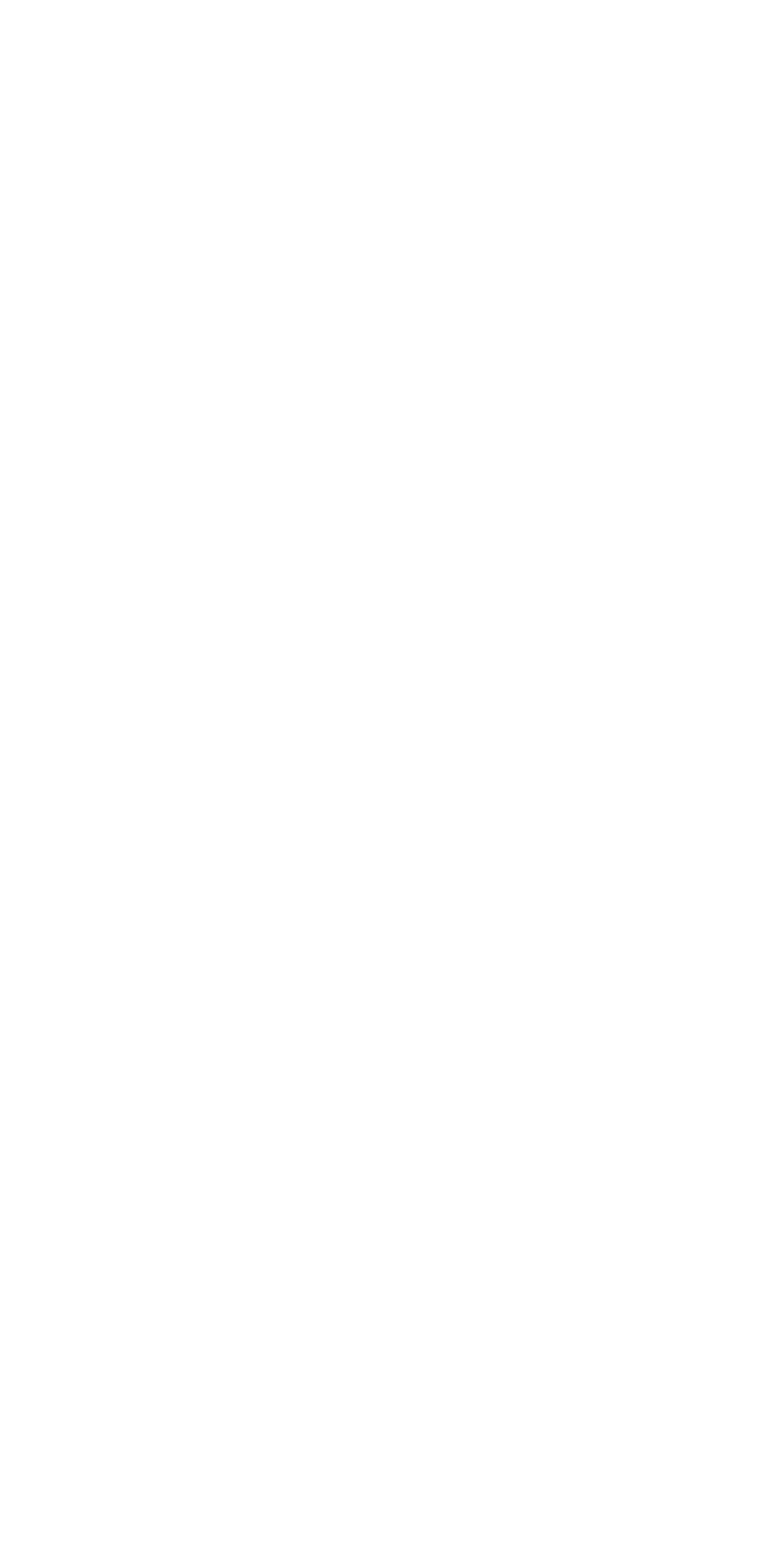Determine the bounding box coordinates for the area that needs to be clicked to fulfill this task: "Read the quote by Gene H. Blocker". The coordinates must be given as four float numbers between 0 and 1, i.e., [left, top, right, bottom].

[0.13, 0.103, 0.467, 0.128]